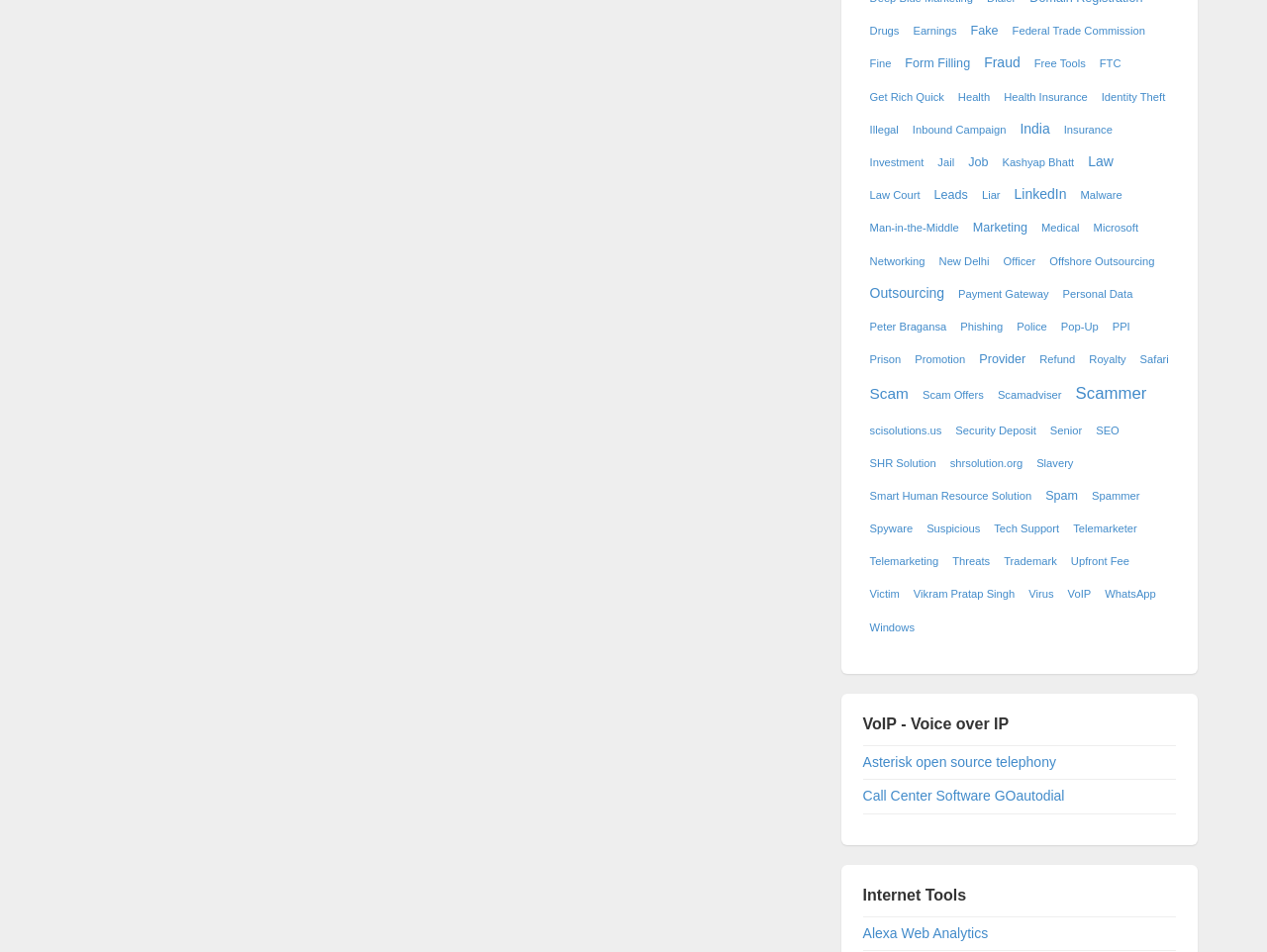Locate the bounding box coordinates of the element that needs to be clicked to carry out the instruction: "Click on 'VoIP - Voice over IP'". The coordinates should be given as four float numbers ranging from 0 to 1, i.e., [left, top, right, bottom].

[0.681, 0.752, 0.928, 0.784]